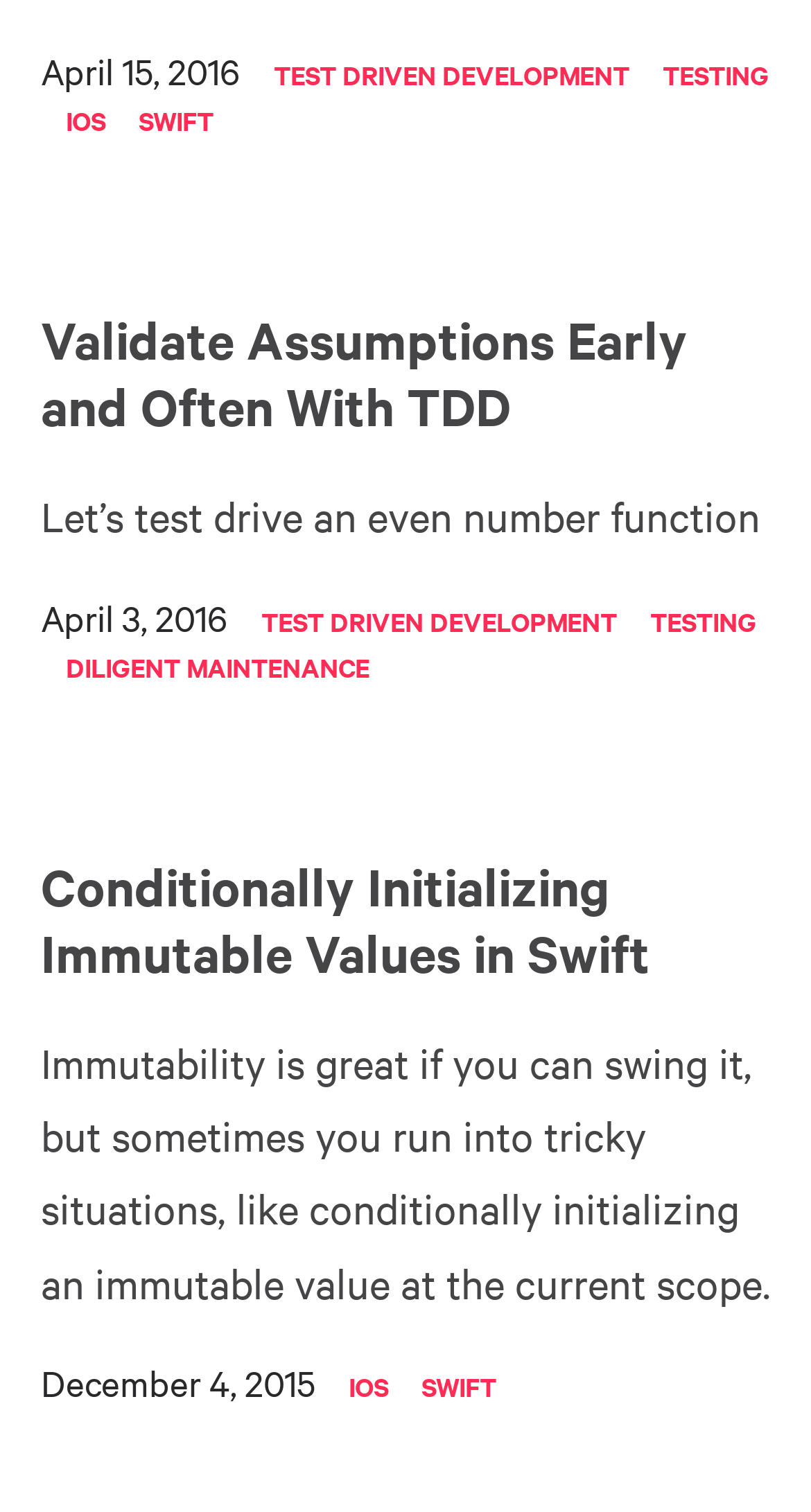Please specify the coordinates of the bounding box for the element that should be clicked to carry out this instruction: "Read Validate Assumptions Early and Often With TDD". The coordinates must be four float numbers between 0 and 1, formatted as [left, top, right, bottom].

[0.05, 0.202, 0.847, 0.29]